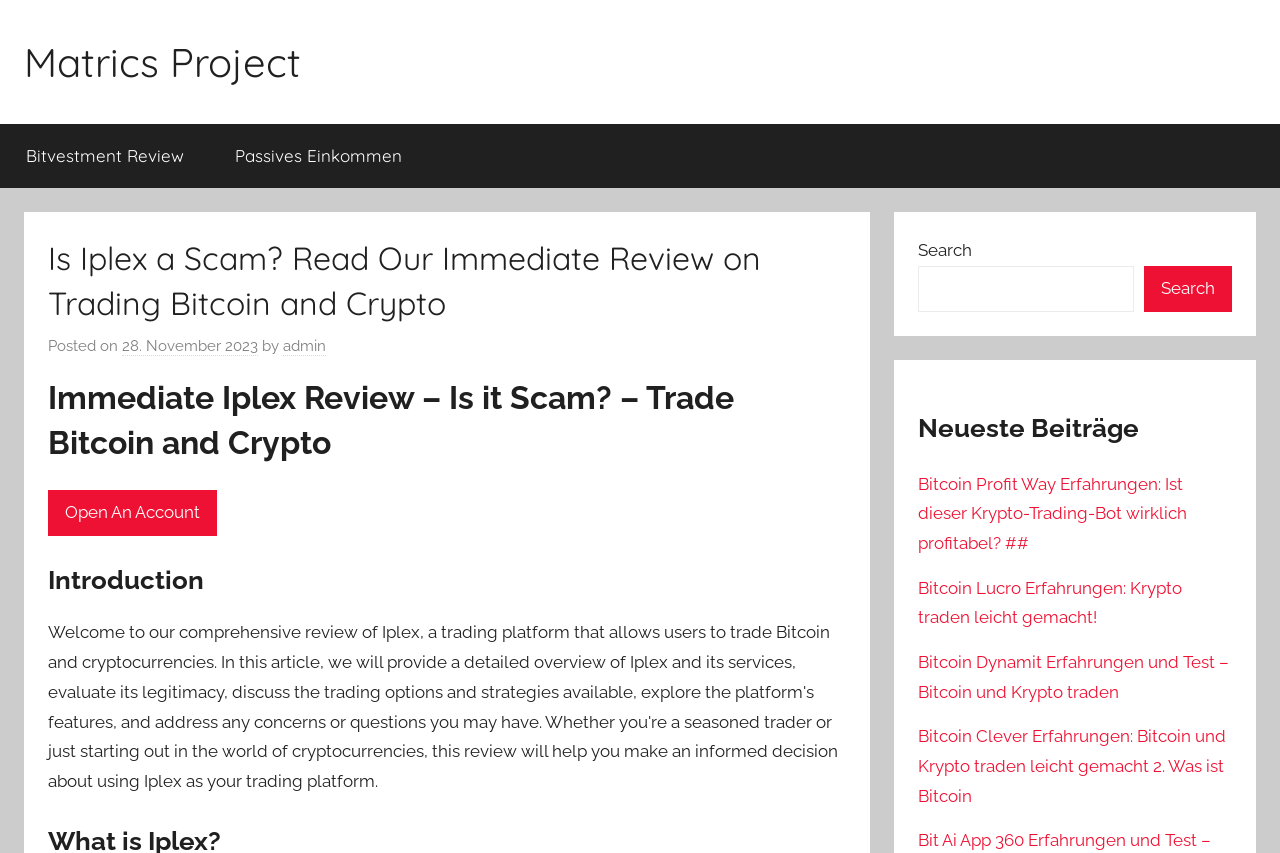Identify the bounding box coordinates for the UI element described as: "parent_node: Search name="s"".

[0.717, 0.311, 0.886, 0.366]